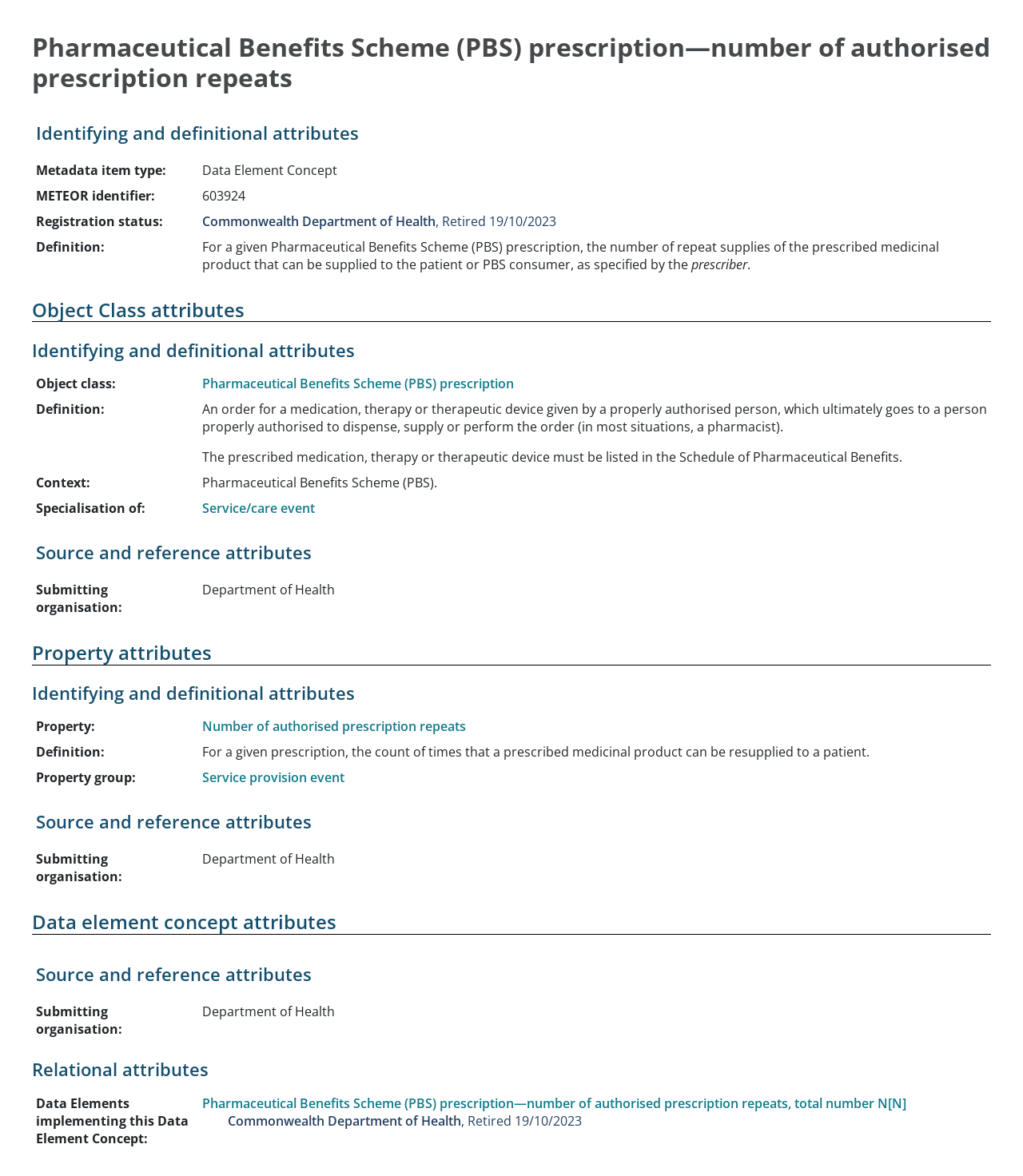What is the number of authorised prescription repeats?
Refer to the image and provide a concise answer in one word or phrase.

Count of times a prescribed medicinal product can be resupplied